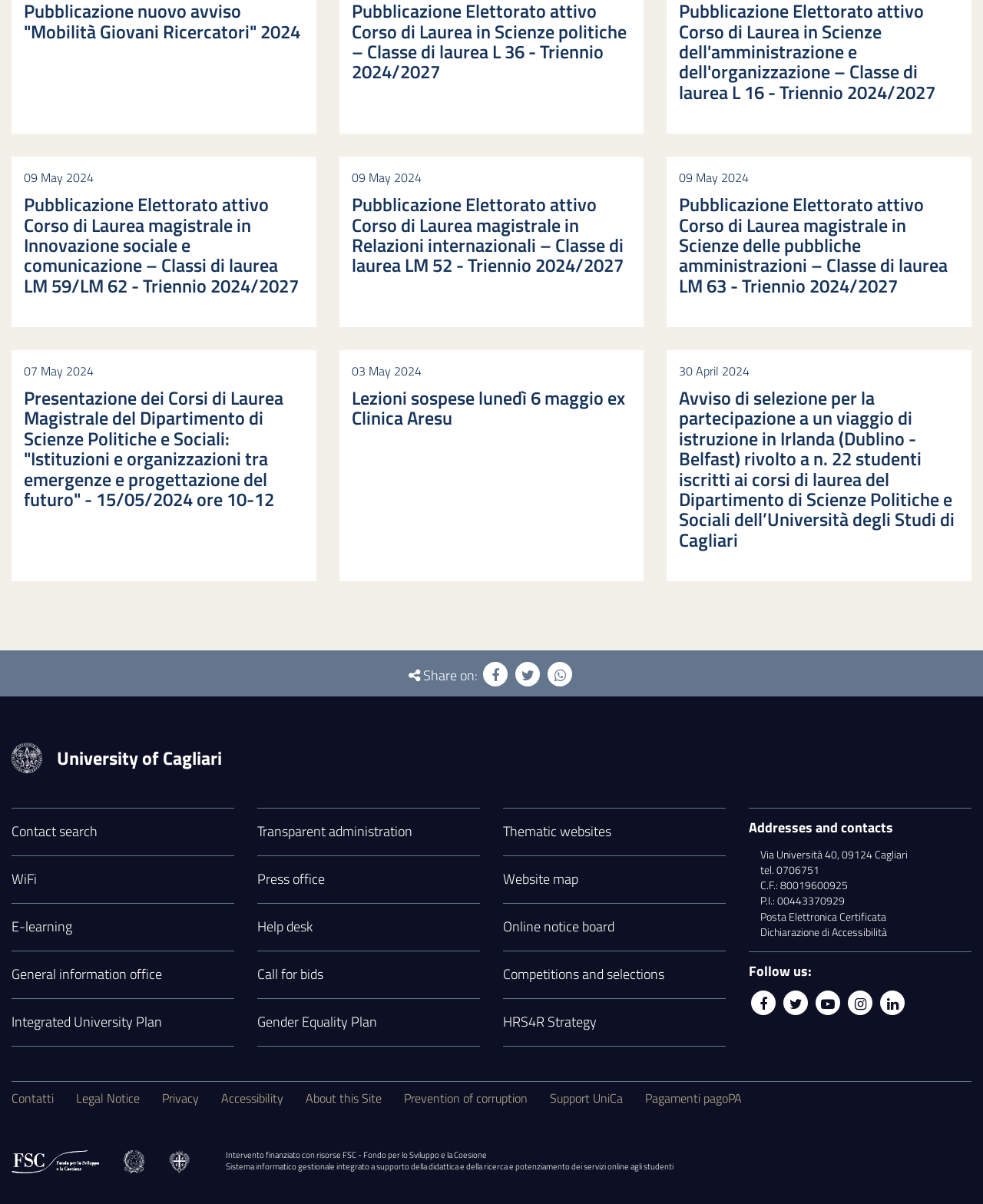Refer to the image and provide an in-depth answer to the question: 
What is the date of the latest article?

I looked at the static text elements within the article elements and found the latest date, which is 09 May 2024, mentioned in three different articles.